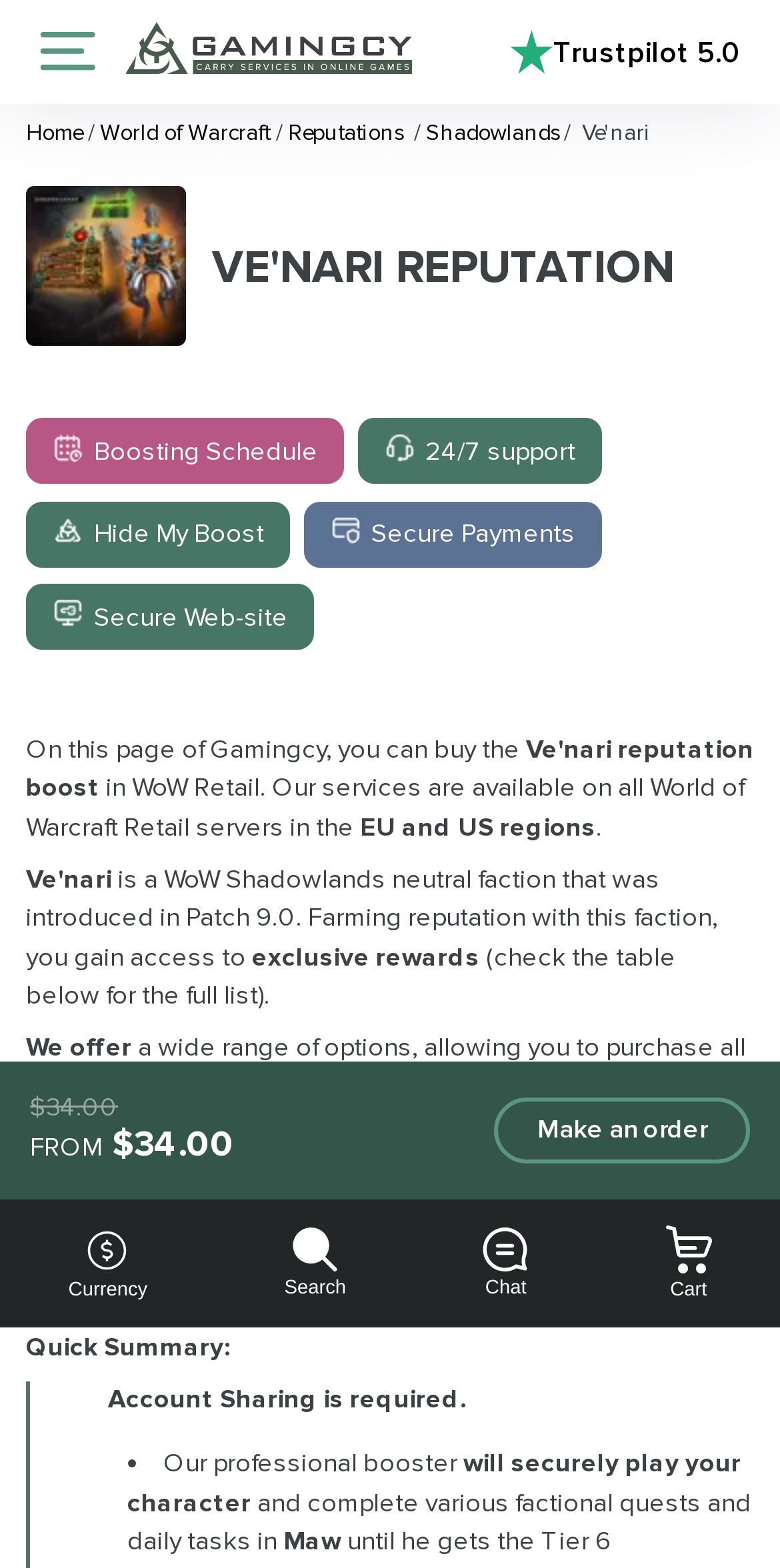Extract the bounding box coordinates of the UI element described: "Trustpilot 5.0". Provide the coordinates in the format [left, top, right, bottom] with values ranging from 0 to 1.

[0.633, 0.019, 0.967, 0.047]